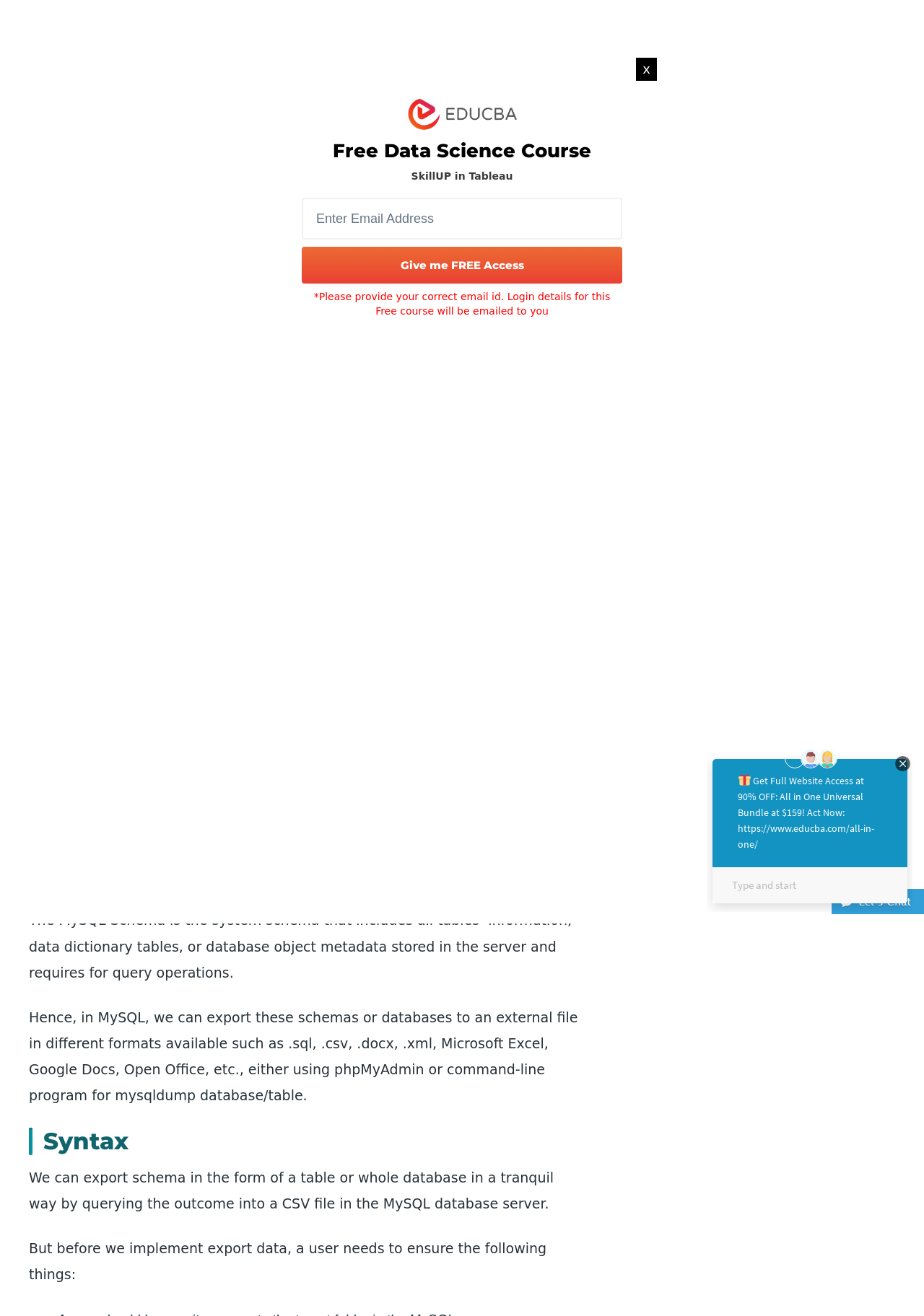Determine the bounding box coordinates of the element that should be clicked to execute the following command: "Click on the 'Fillinger Photography' link".

None